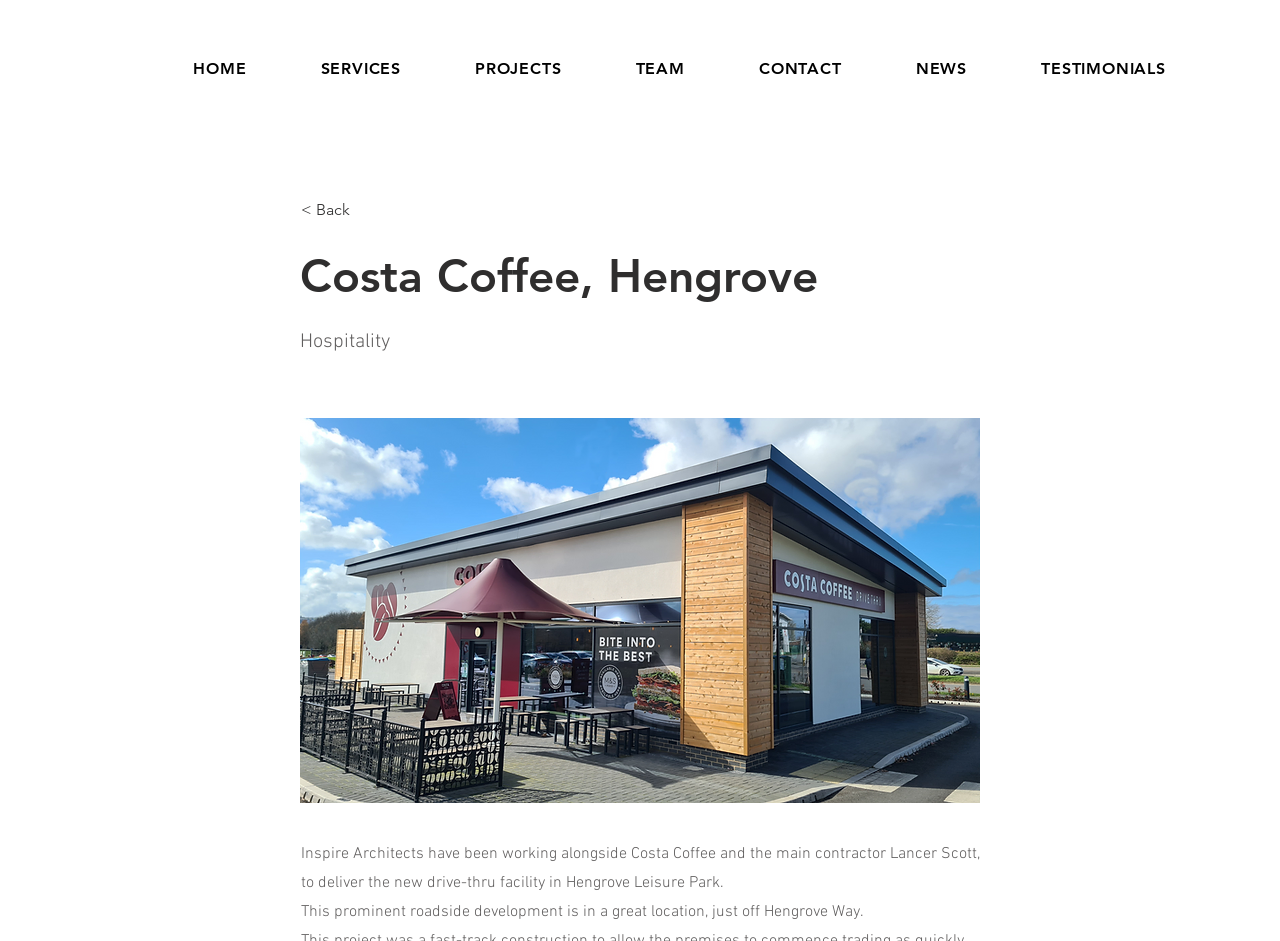What is the name of the coffee shop?
Answer the question with a single word or phrase by looking at the picture.

Costa Coffee